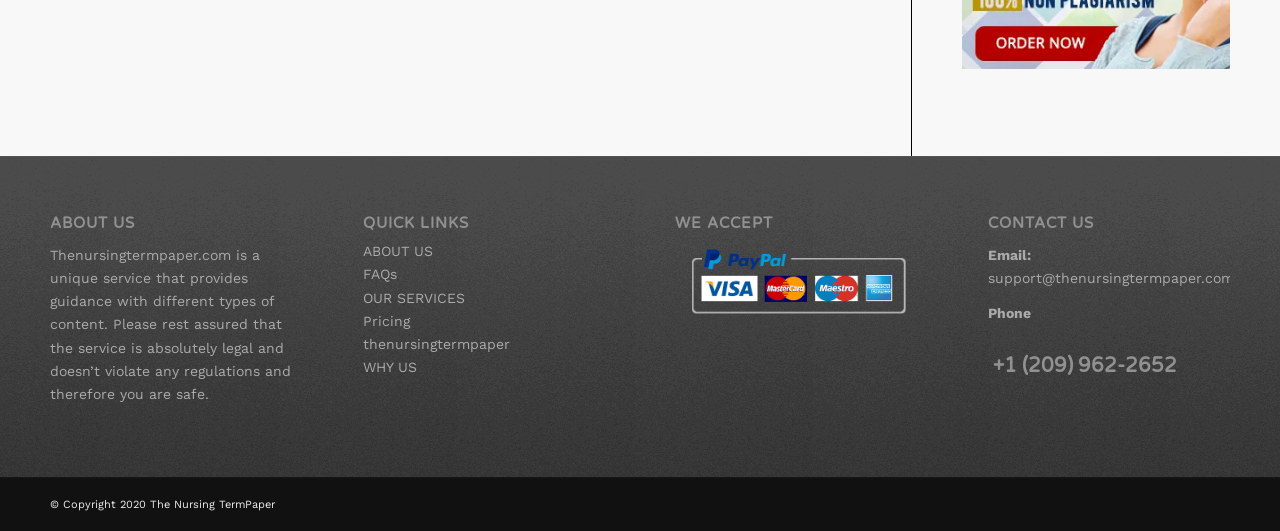Please find the bounding box coordinates of the clickable region needed to complete the following instruction: "Contact us through email". The bounding box coordinates must consist of four float numbers between 0 and 1, i.e., [left, top, right, bottom].

[0.772, 0.509, 0.964, 0.539]